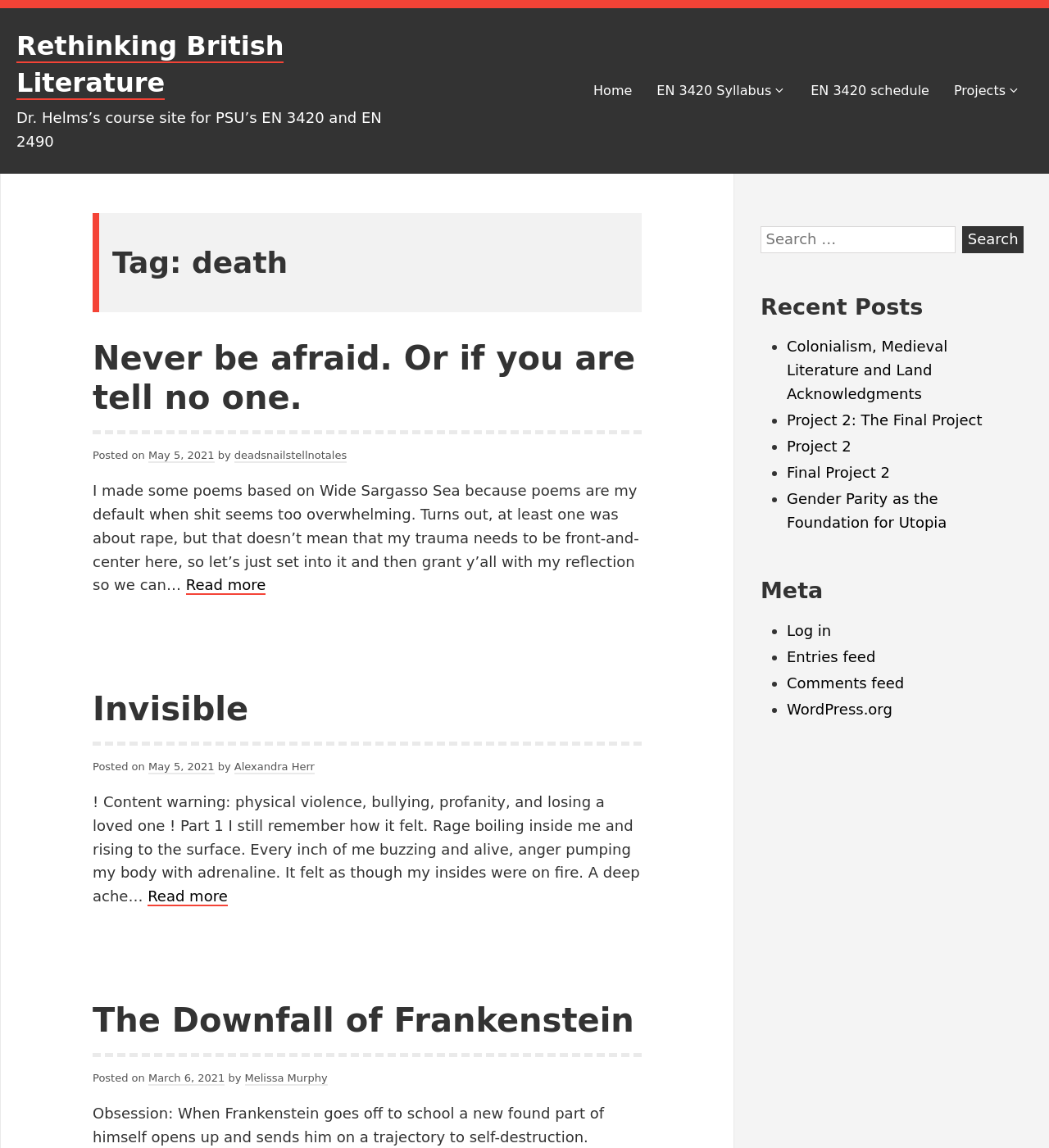Can you find the bounding box coordinates for the UI element given this description: "May 5, 2021August 2, 2023"? Provide the coordinates as four float numbers between 0 and 1: [left, top, right, bottom].

[0.141, 0.663, 0.204, 0.675]